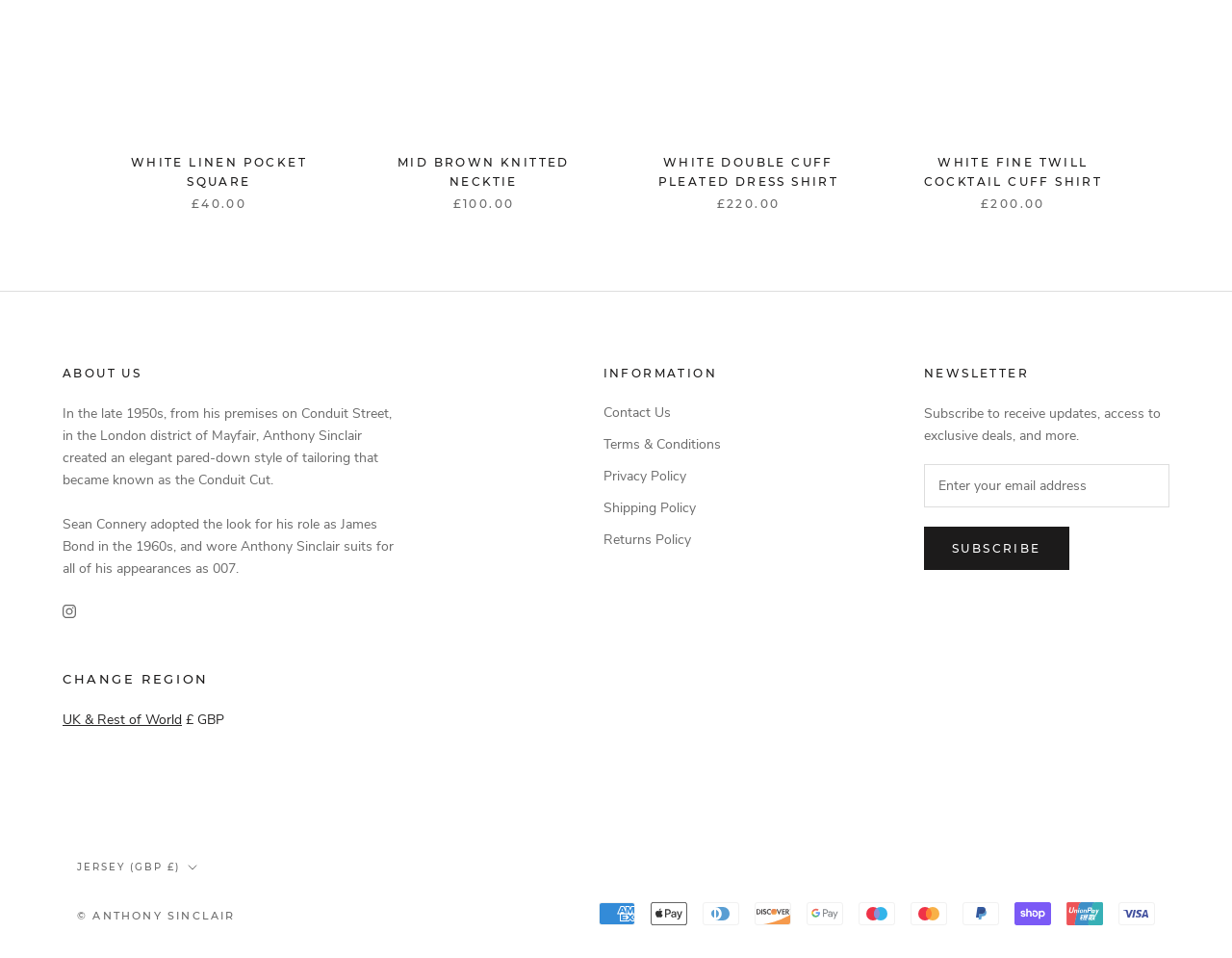Specify the bounding box coordinates for the region that must be clicked to perform the given instruction: "Click the 'SUBSCRIBE' button".

[0.75, 0.55, 0.868, 0.595]